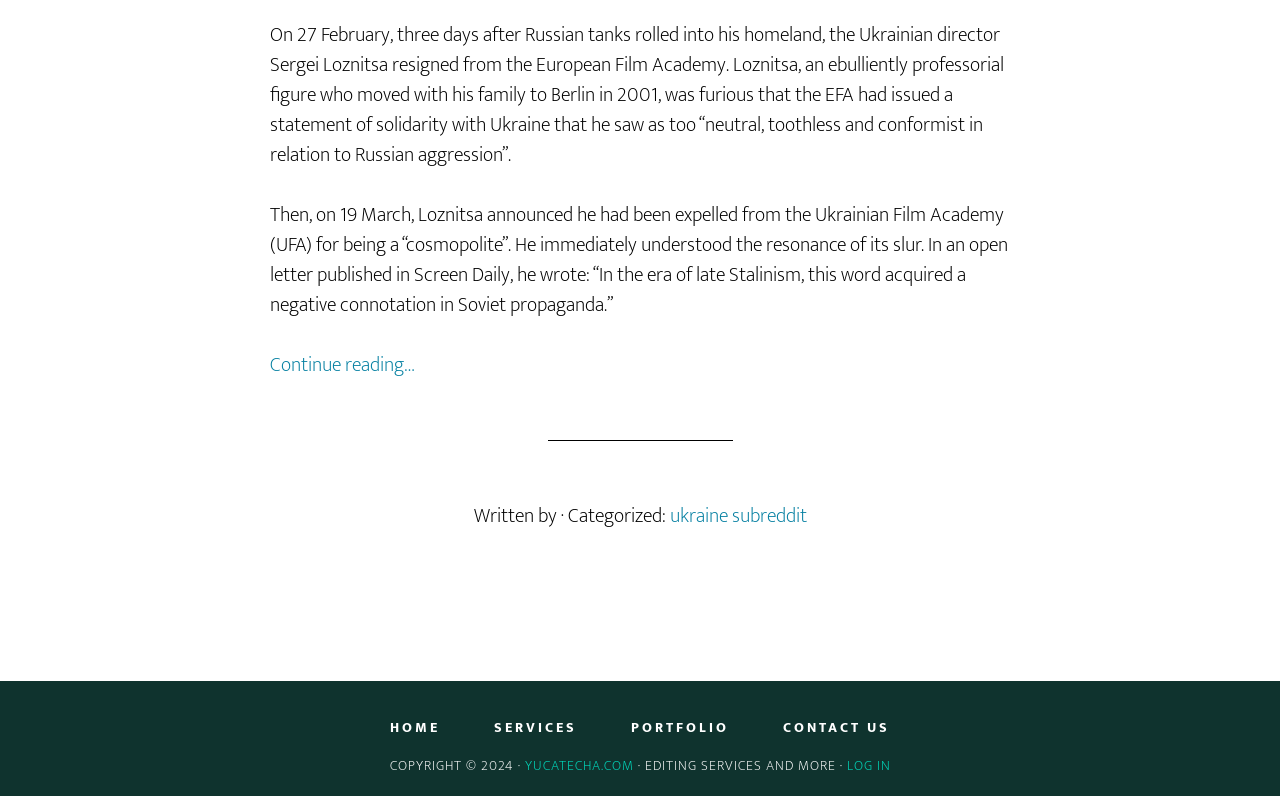Find the bounding box coordinates for the HTML element described in this sentence: "YucaTecha.com". Provide the coordinates as four float numbers between 0 and 1, in the format [left, top, right, bottom].

[0.41, 0.947, 0.495, 0.976]